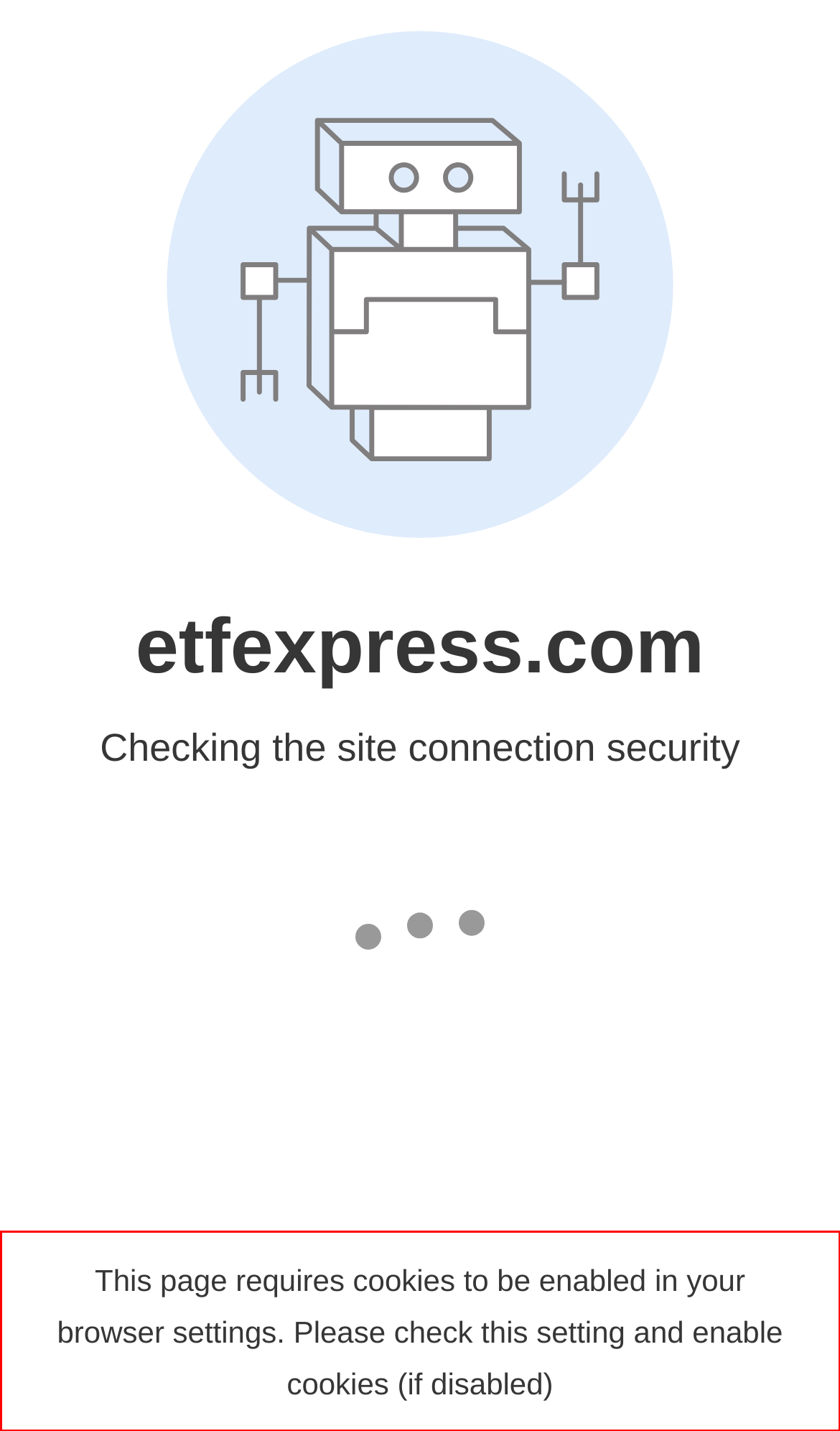You are presented with a screenshot containing a red rectangle. Extract the text found inside this red bounding box.

This page requires cookies to be enabled in your browser settings. Please check this setting and enable cookies (if disabled)